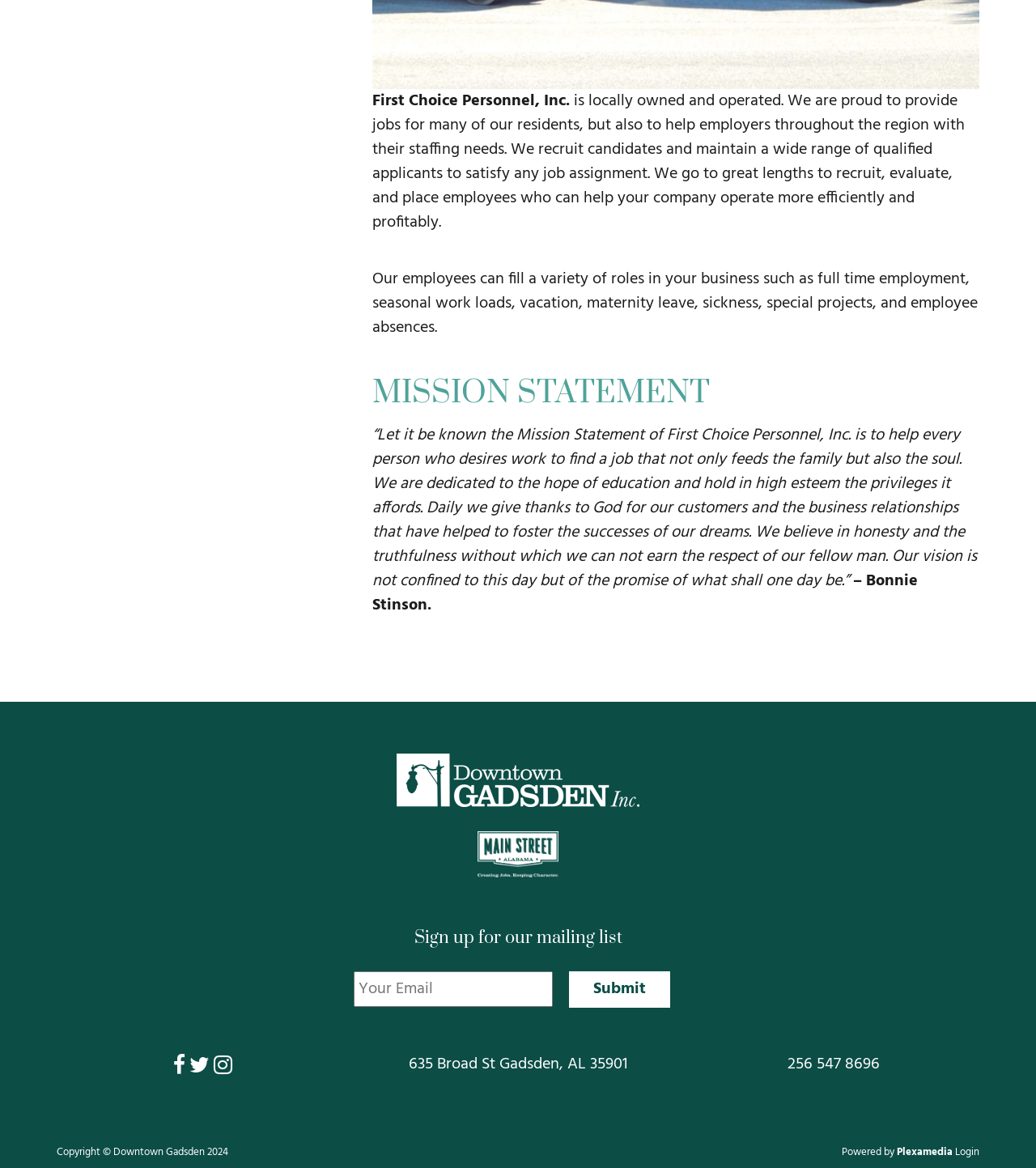What type of business is First Choice Personnel, Inc.?
Give a detailed and exhaustive answer to the question.

Based on the text description, 'We recruit candidates and maintain a wide range of qualified applicants to satisfy any job assignment. We go to great lengths to recruit, evaluate, and place employees who can help your company operate more efficiently and profitably.', it is clear that First Choice Personnel, Inc. is a staffing agency that provides job placement services to employers.